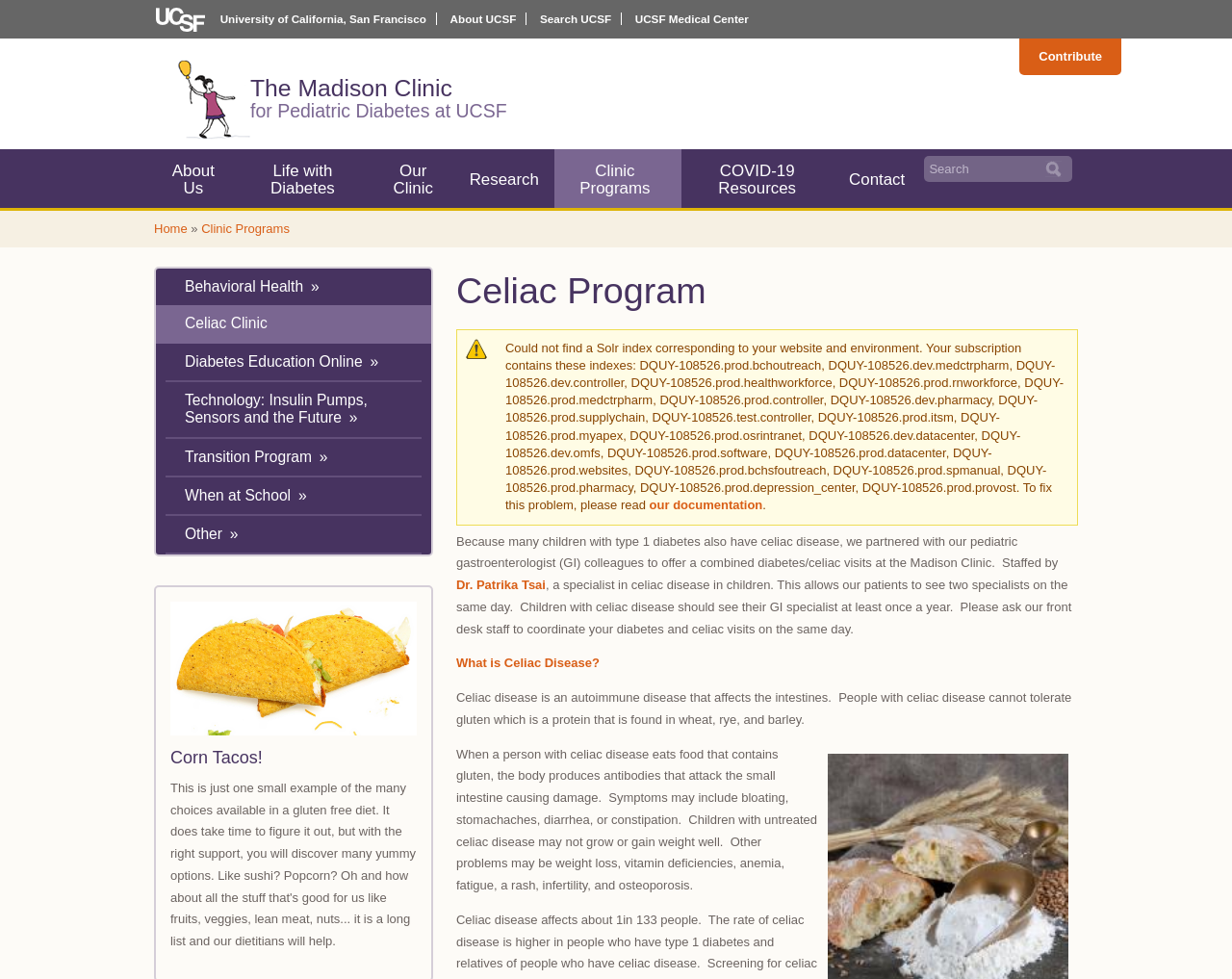Please predict the bounding box coordinates of the element's region where a click is necessary to complete the following instruction: "Click the Services button". The coordinates should be represented by four float numbers between 0 and 1, i.e., [left, top, right, bottom].

None